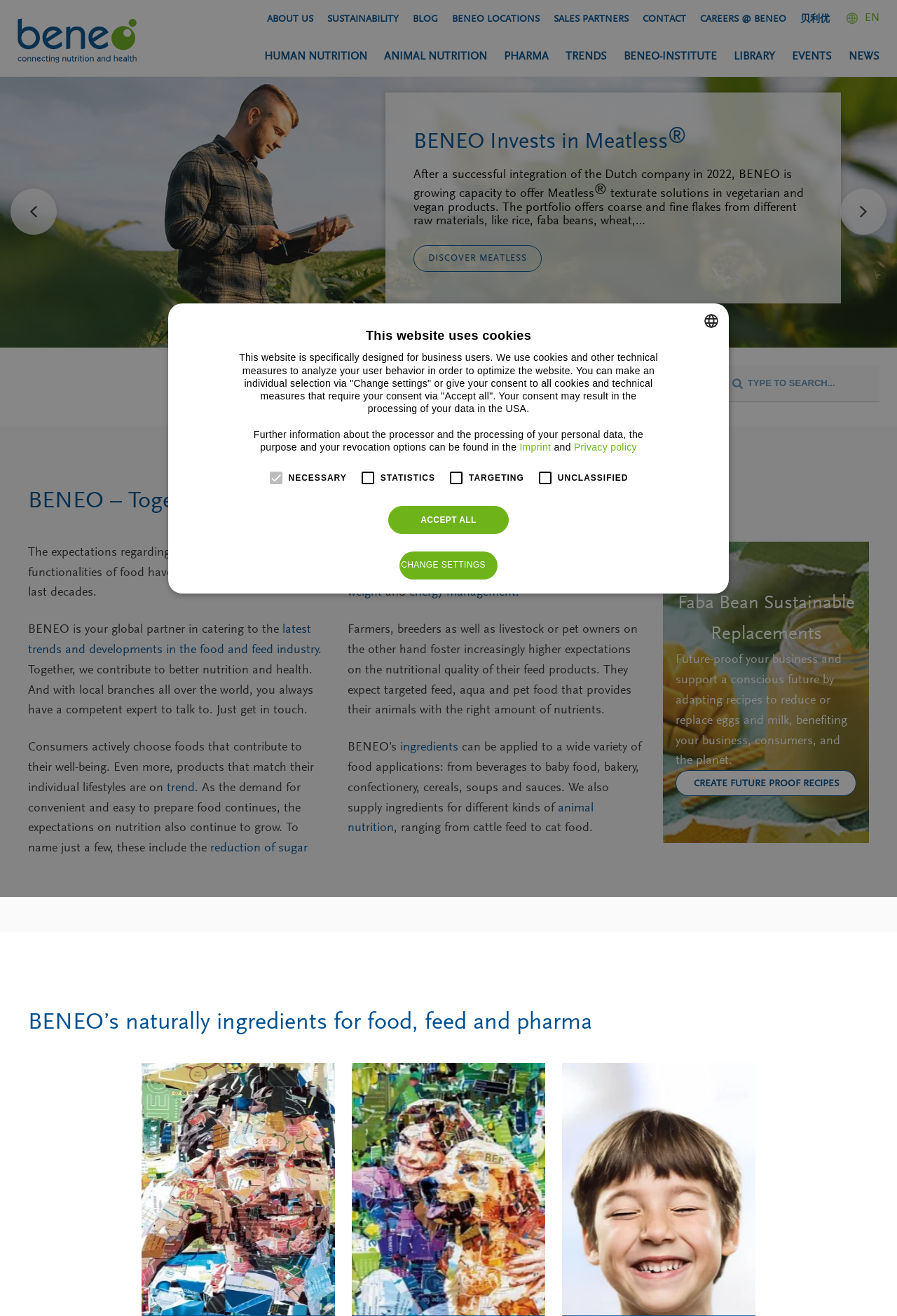Highlight the bounding box coordinates of the region I should click on to meet the following instruction: "Click on ABOUT US".

[0.298, 0.01, 0.349, 0.018]